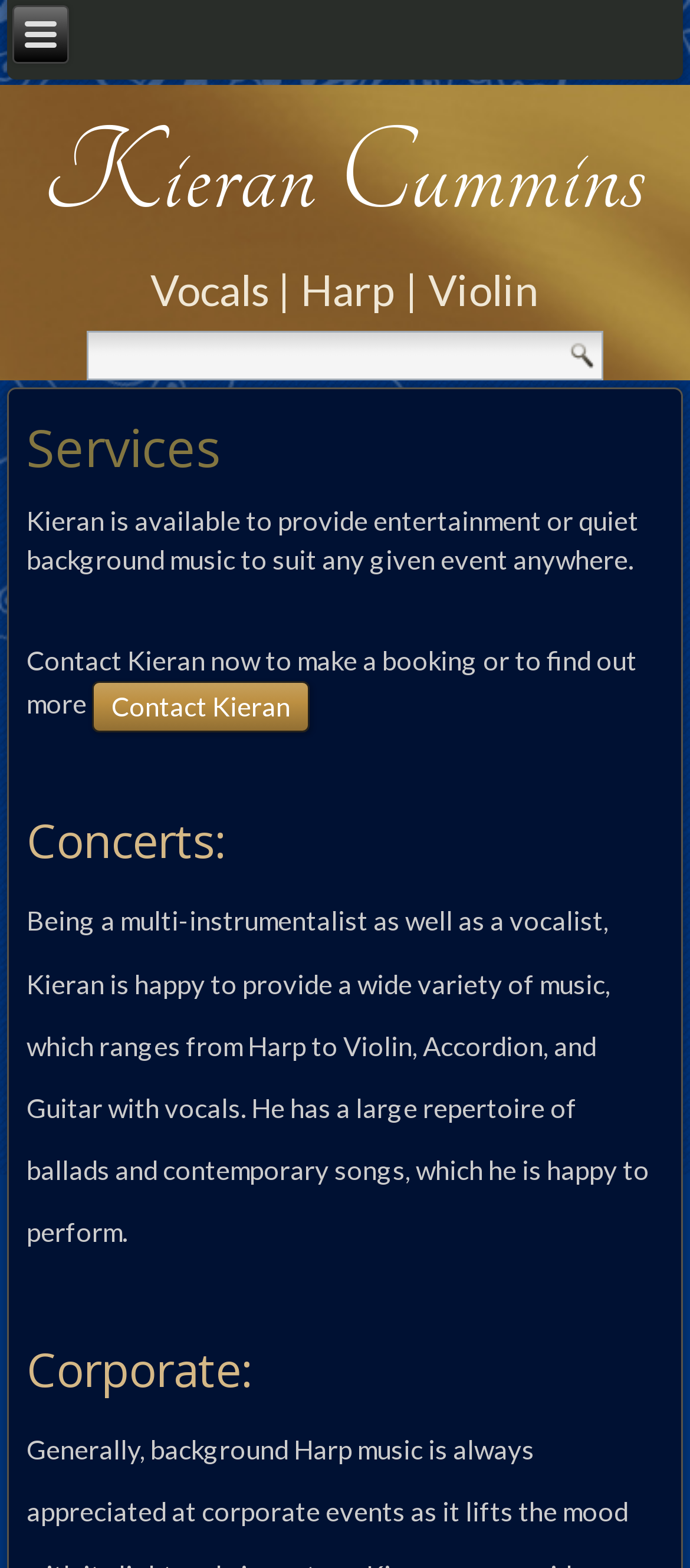What type of events does Kieran Cummins cater to?
Please give a detailed and elaborate answer to the question based on the image.

The webpage indicates that Kieran Cummins provides services for corporate events and concerts, as shown by the separate headings for 'Concerts' and 'Corporate'.